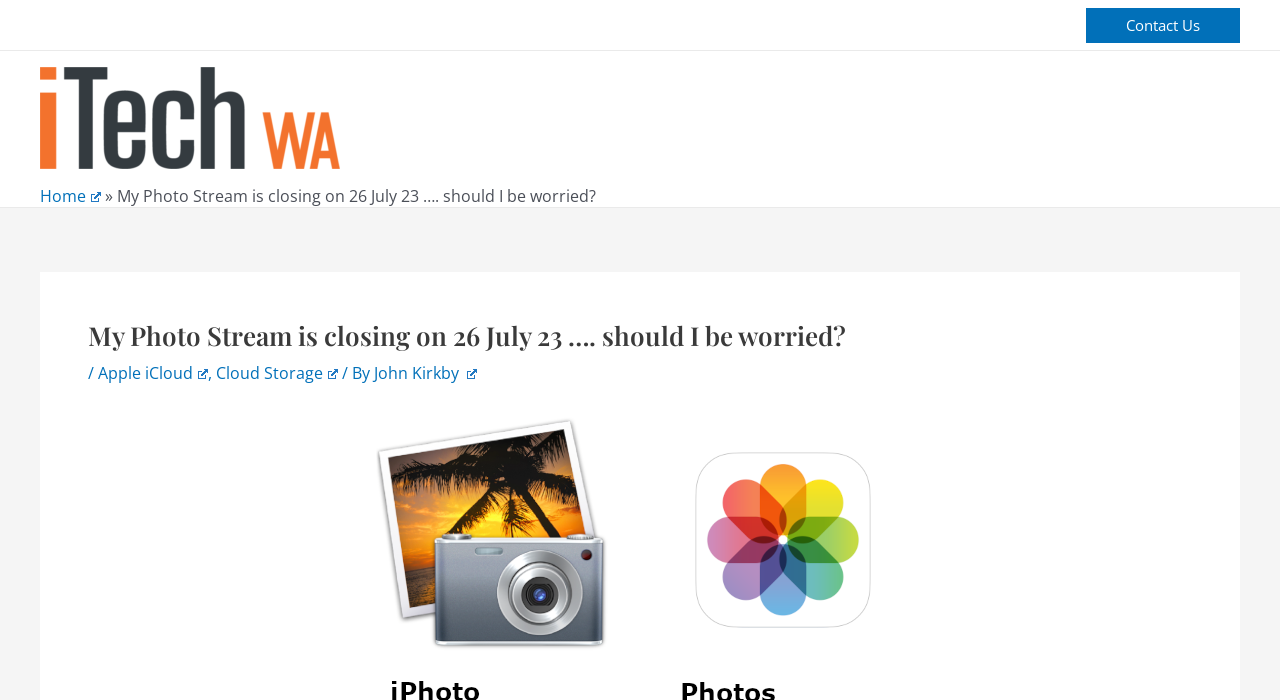Respond to the following question with a brief word or phrase:
What is the name of the website?

itechwa